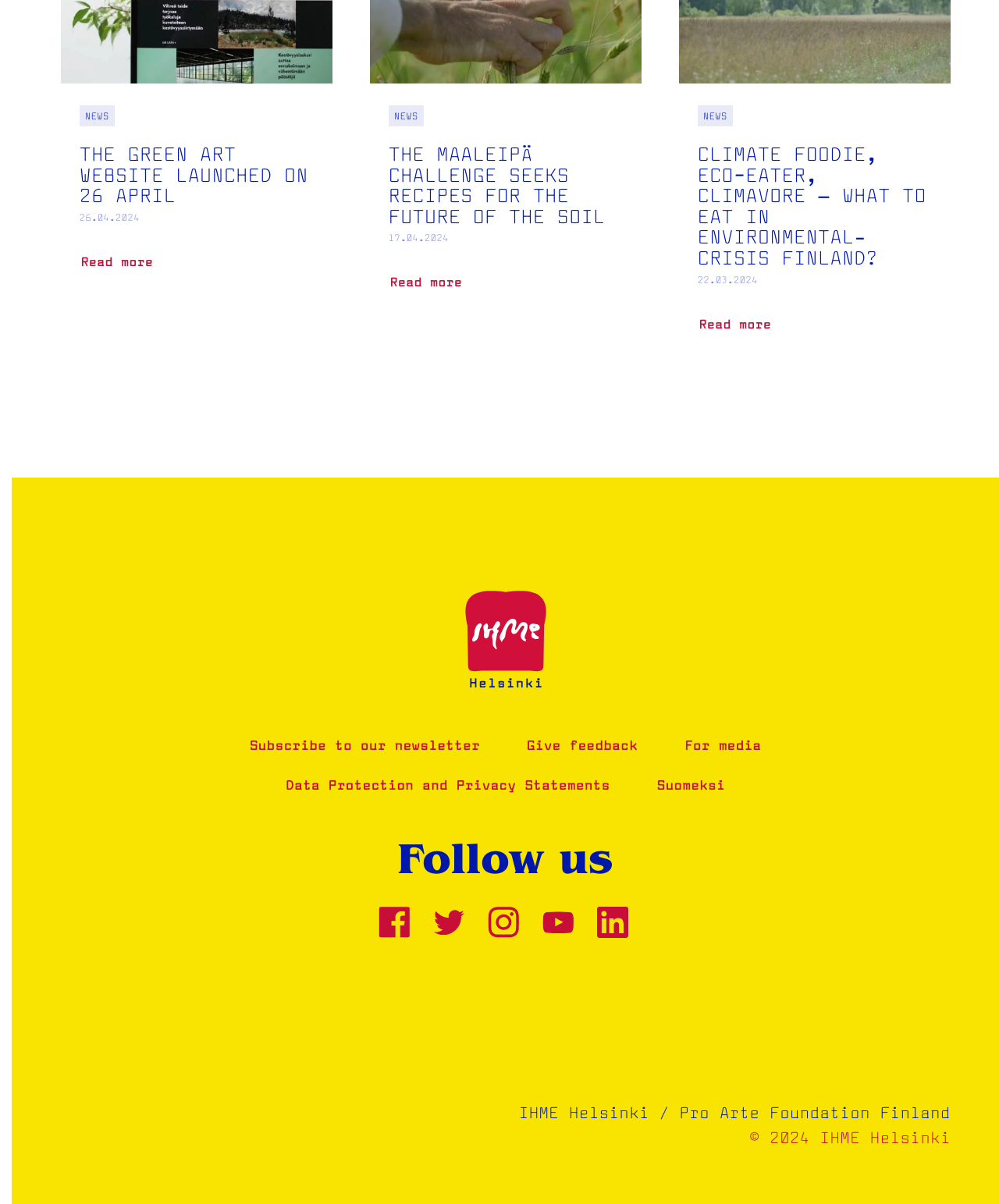What is the title of the first news article?
Observe the image and answer the question with a one-word or short phrase response.

THE GREEN ART WEBSITE LAUNCHED ON 26 APRIL